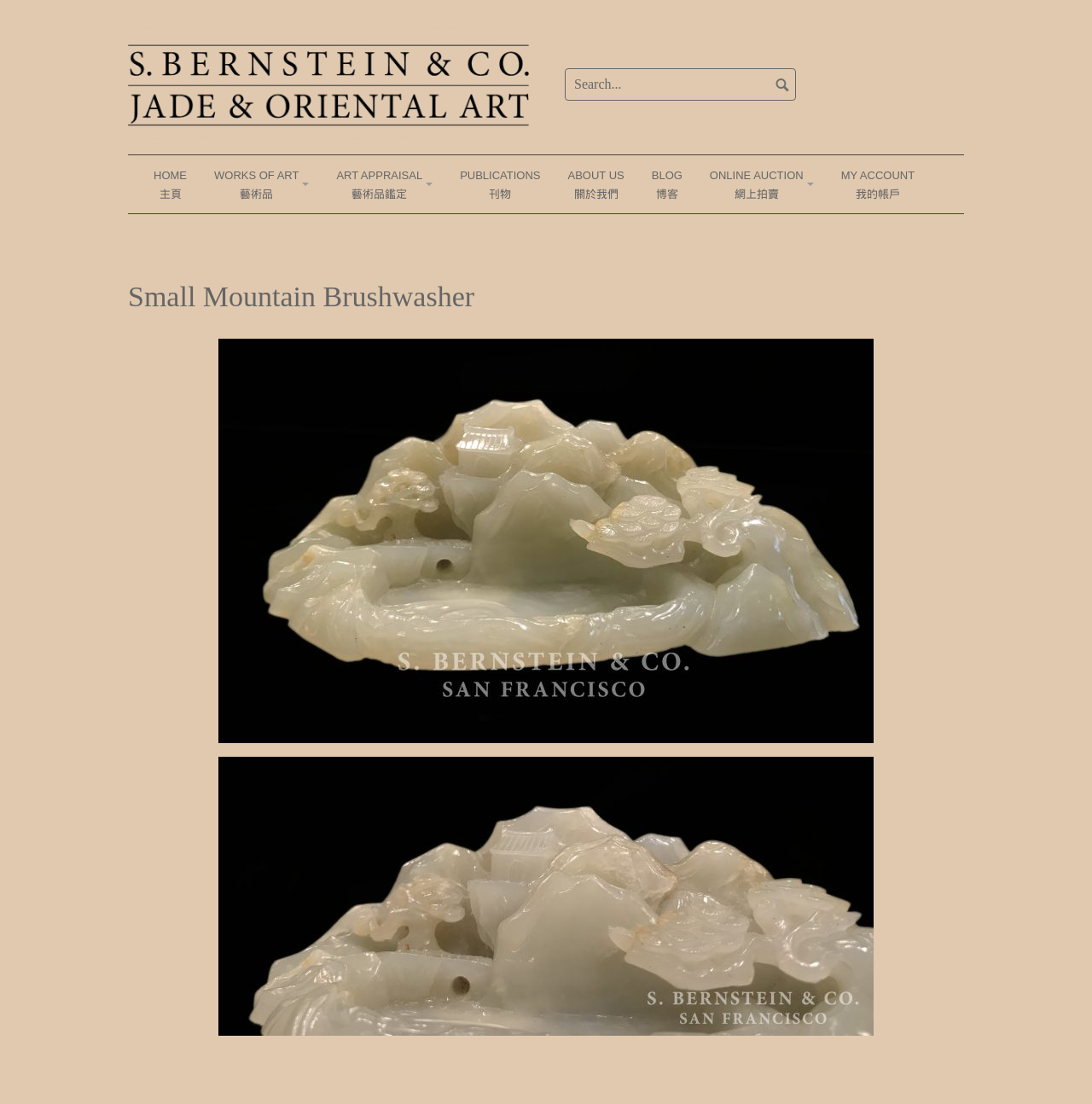Give a one-word or phrase response to the following question: How many languages are supported in the navigation menu?

2